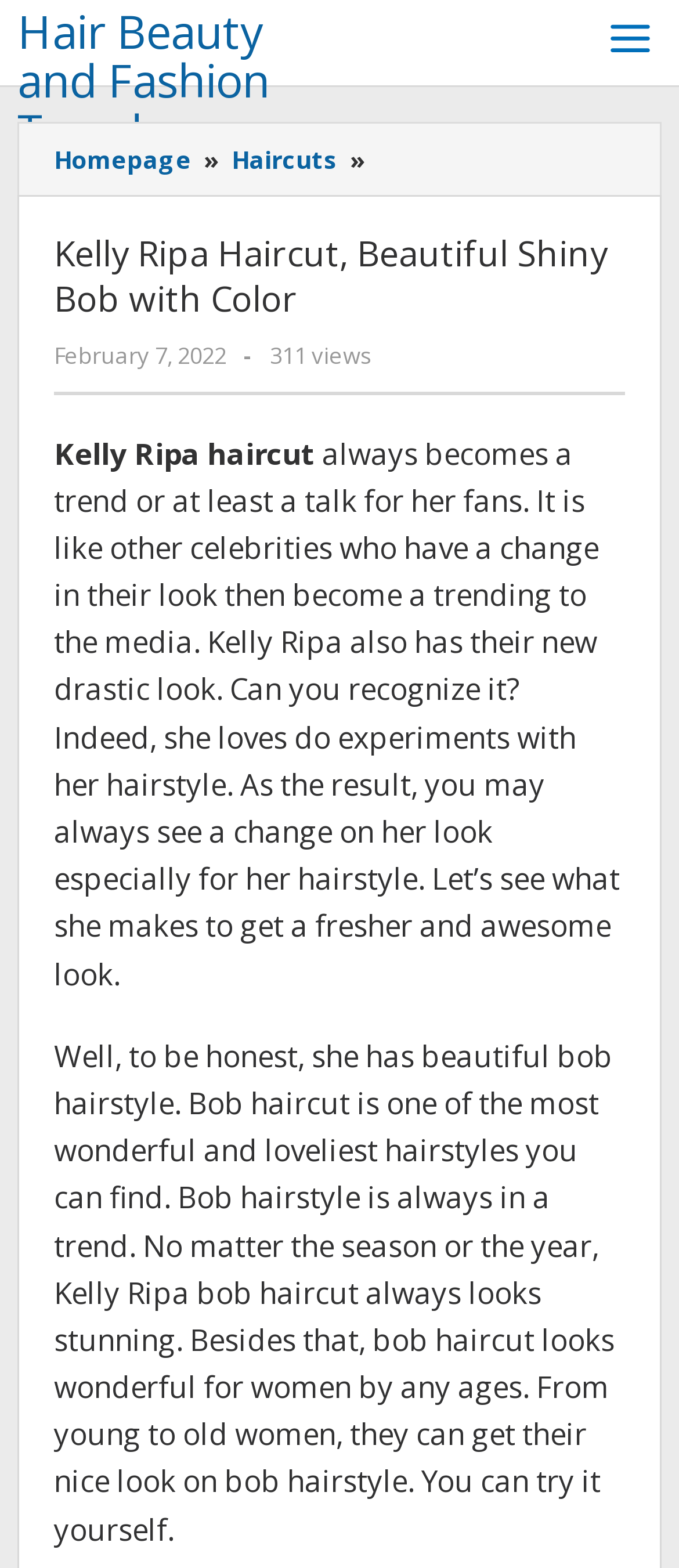Provide a comprehensive description of the webpage.

The webpage is about Kelly Ripa's haircut, specifically her beautiful shiny bob with color. At the top, there is a navigation bar with links to the "Homepage" and "Haircuts" sections. Below the navigation bar, the title "Kelly Ripa Haircut, Beautiful Shiny Bob with Color" is prominently displayed, along with the date "February 7, 2022" and the author "admin".

The main content of the webpage is divided into three paragraphs. The first paragraph discusses how Kelly Ripa's haircut always becomes a trend or a topic of discussion among her fans, similar to other celebrities who change their look. The second paragraph talks about Kelly Ripa's love for experimenting with her hairstyle, resulting in frequent changes to her look. The third paragraph focuses on her beautiful bob hairstyle, describing it as a timeless and lovely style that suits women of all ages.

Throughout the webpage, there are no images, but the text is well-organized and easy to read. The layout is clean, with clear headings and concise text. Overall, the webpage provides a detailed description of Kelly Ripa's haircut and its significance.